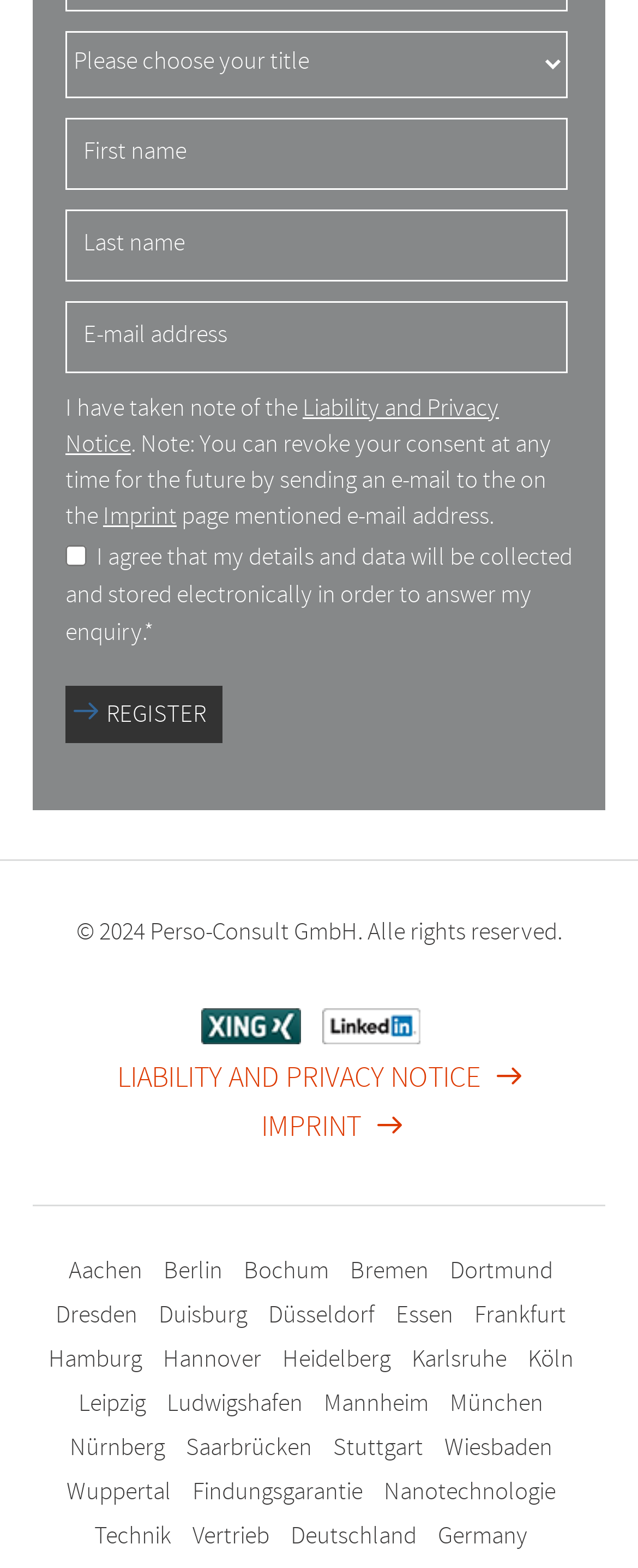Provide the bounding box coordinates for the UI element described in this sentence: "name="lastname" placeholder="Last name"". The coordinates should be four float values between 0 and 1, i.e., [left, top, right, bottom].

[0.103, 0.133, 0.889, 0.179]